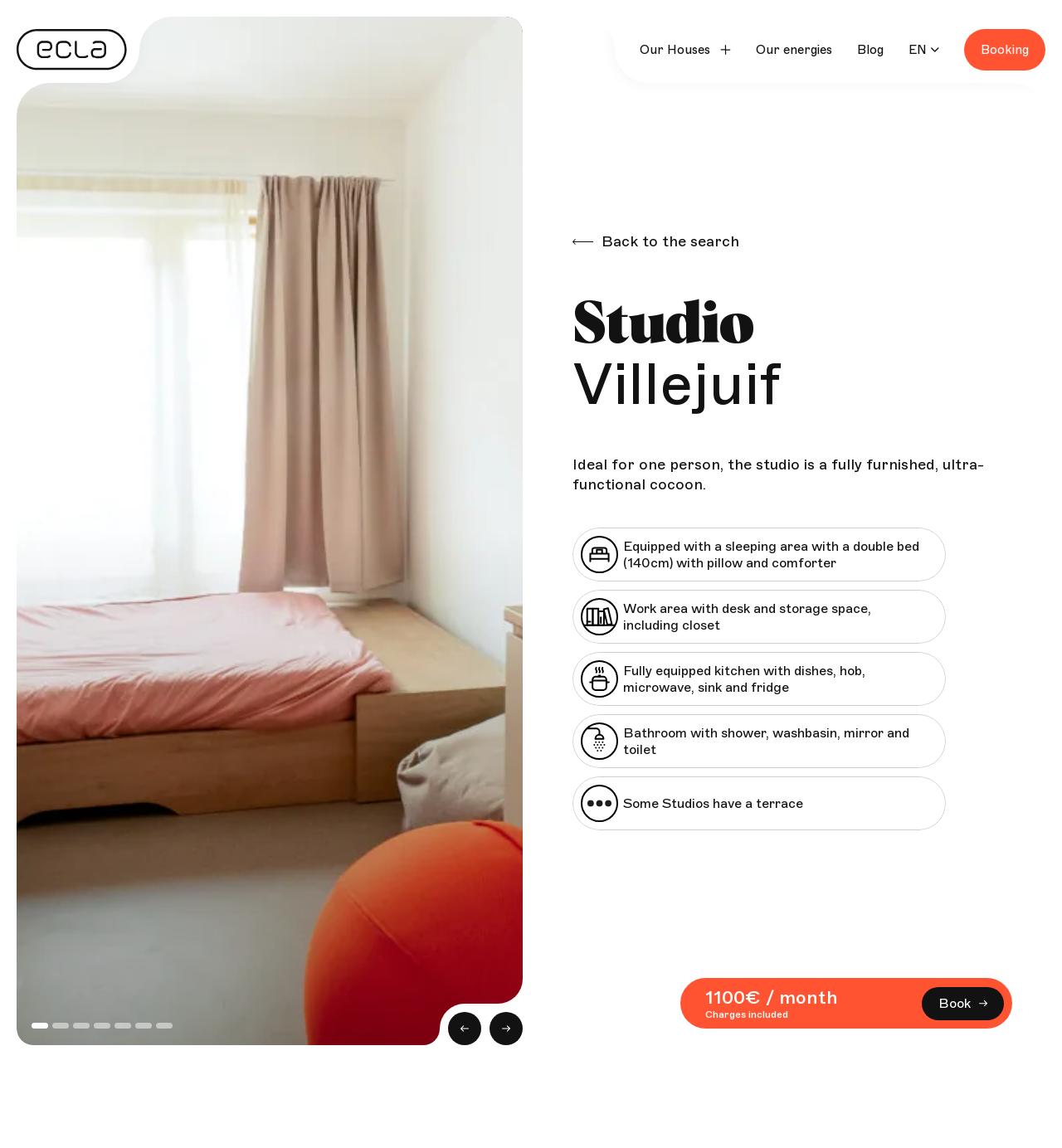Please specify the bounding box coordinates of the region to click in order to perform the following instruction: "Click the 'Book' button".

[0.868, 0.859, 0.945, 0.888]